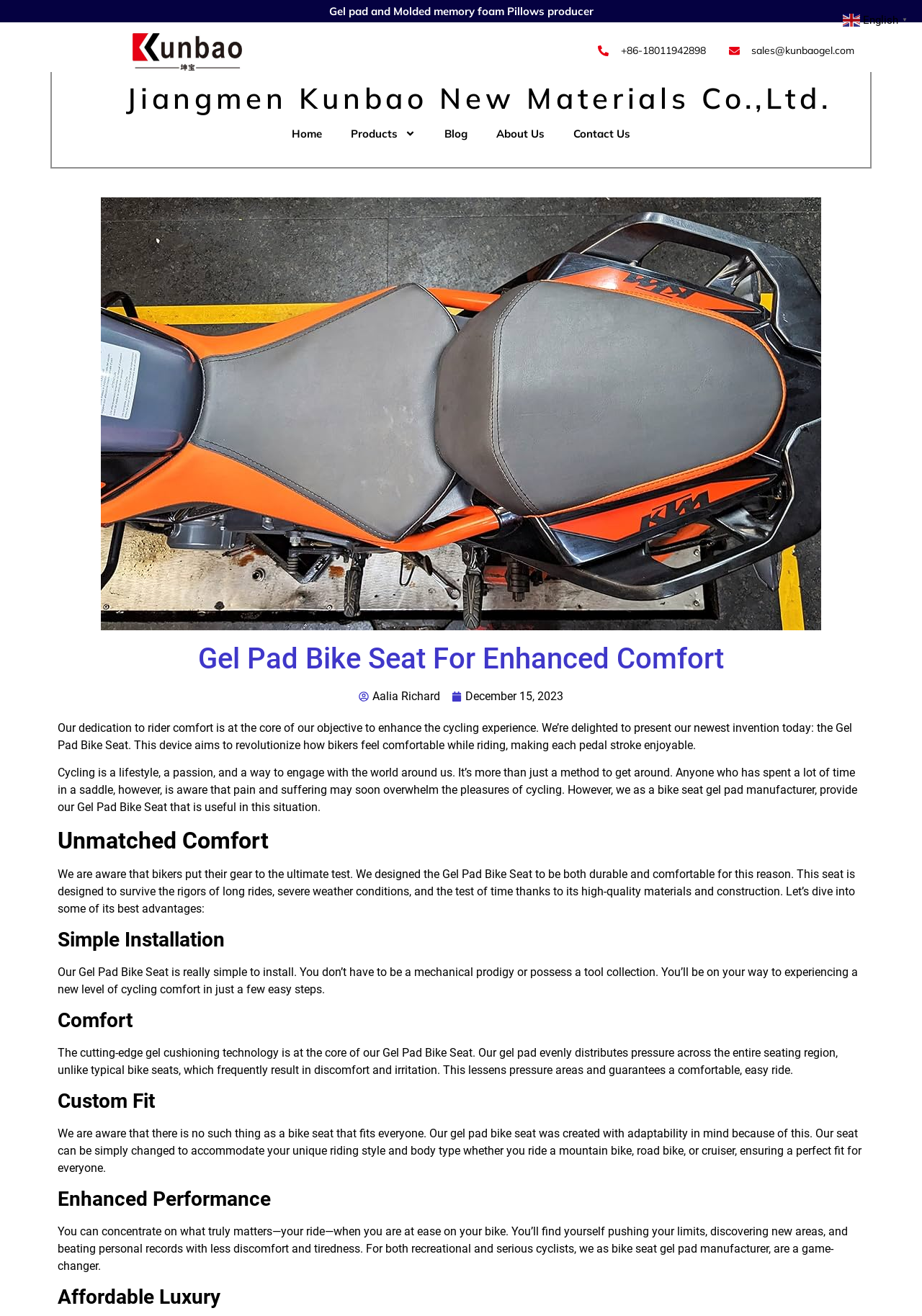Specify the bounding box coordinates of the element's area that should be clicked to execute the given instruction: "Read the 'Blog'". The coordinates should be four float numbers between 0 and 1, i.e., [left, top, right, bottom].

[0.482, 0.096, 0.507, 0.107]